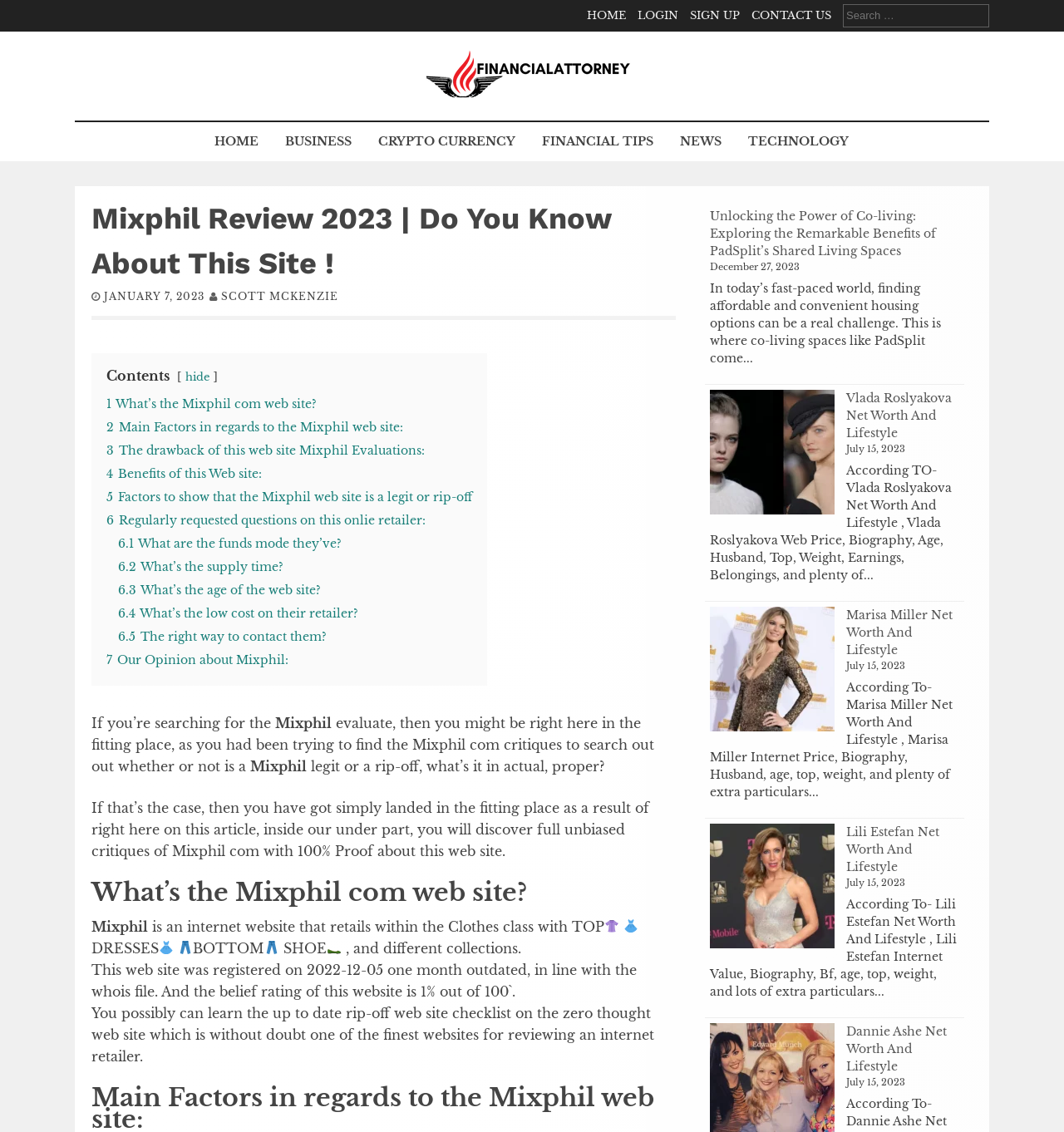Can you show the bounding box coordinates of the region to click on to complete the task described in the instruction: "Read about What’s the Mixphil com web site?"?

[0.1, 0.35, 0.298, 0.363]